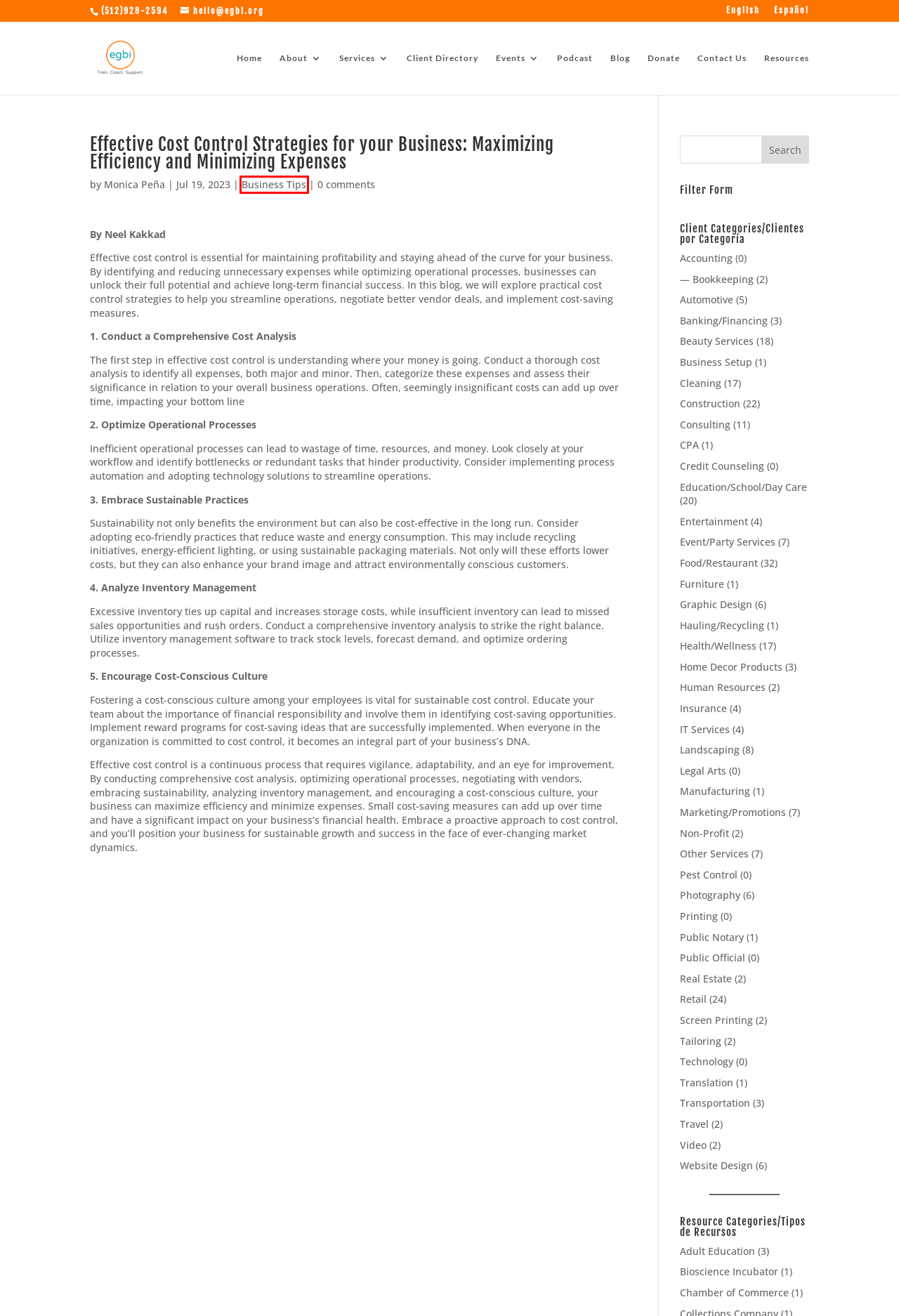Take a look at the provided webpage screenshot featuring a red bounding box around an element. Select the most appropriate webpage description for the page that loads after clicking on the element inside the red bounding box. Here are the candidates:
A. Blog - Economic Growth Business Incubator
B. Client Directory - Economic Growth Business Incubator
C. Chamber of Commerce Archives - Economic Growth Business Incubator
D. Resources / Recursos - Economic Growth Business Incubator
E. Bioscience Incubator Archives - Economic Growth Business Incubator
F. Monica Peña, Author at Economic Growth Business Incubator
G. Business Tips Archives - Economic Growth Business Incubator
H. Donate - Economic Growth Business Incubator

G